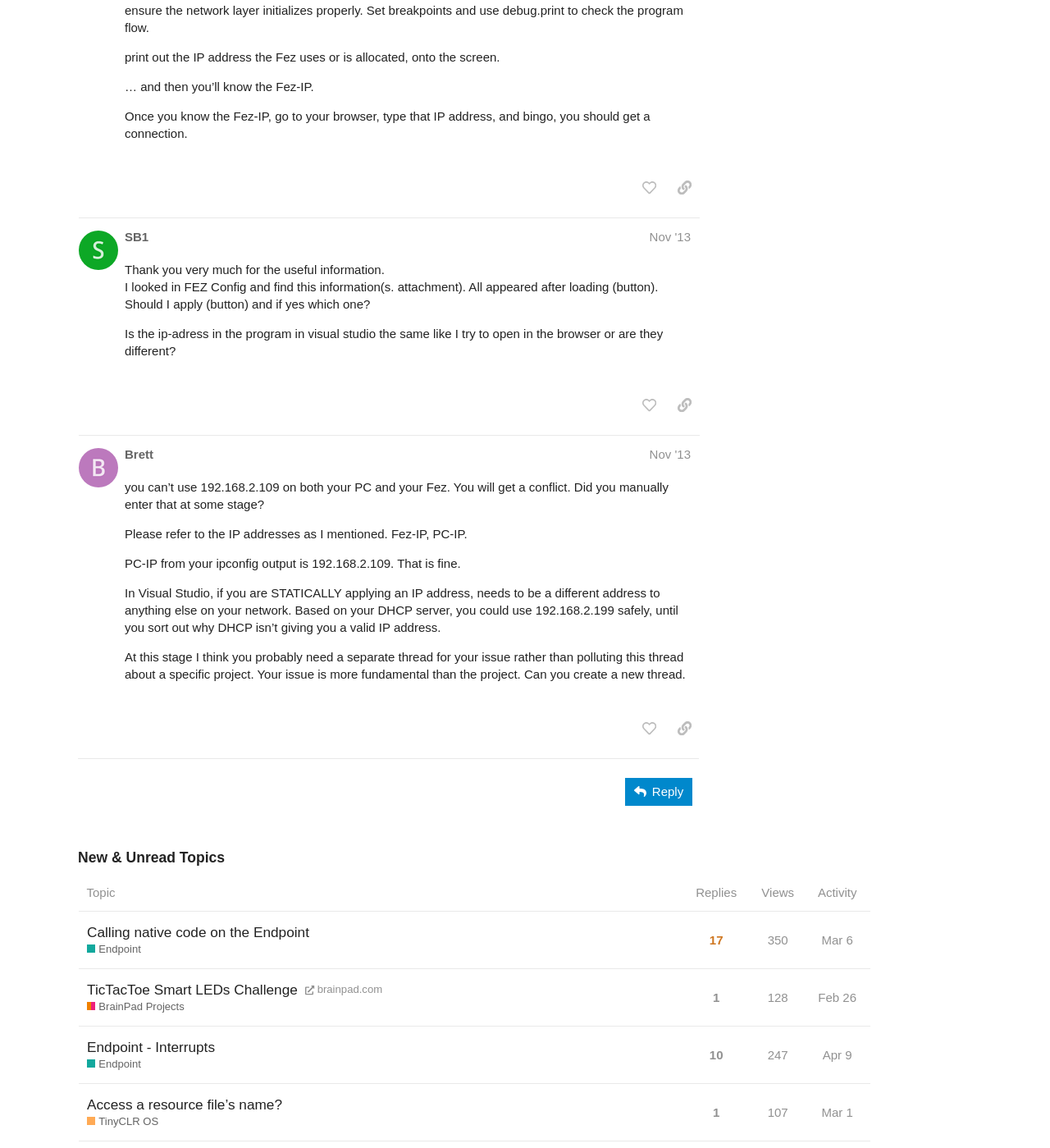Please respond to the question using a single word or phrase:
How many posts are there in this topic?

17